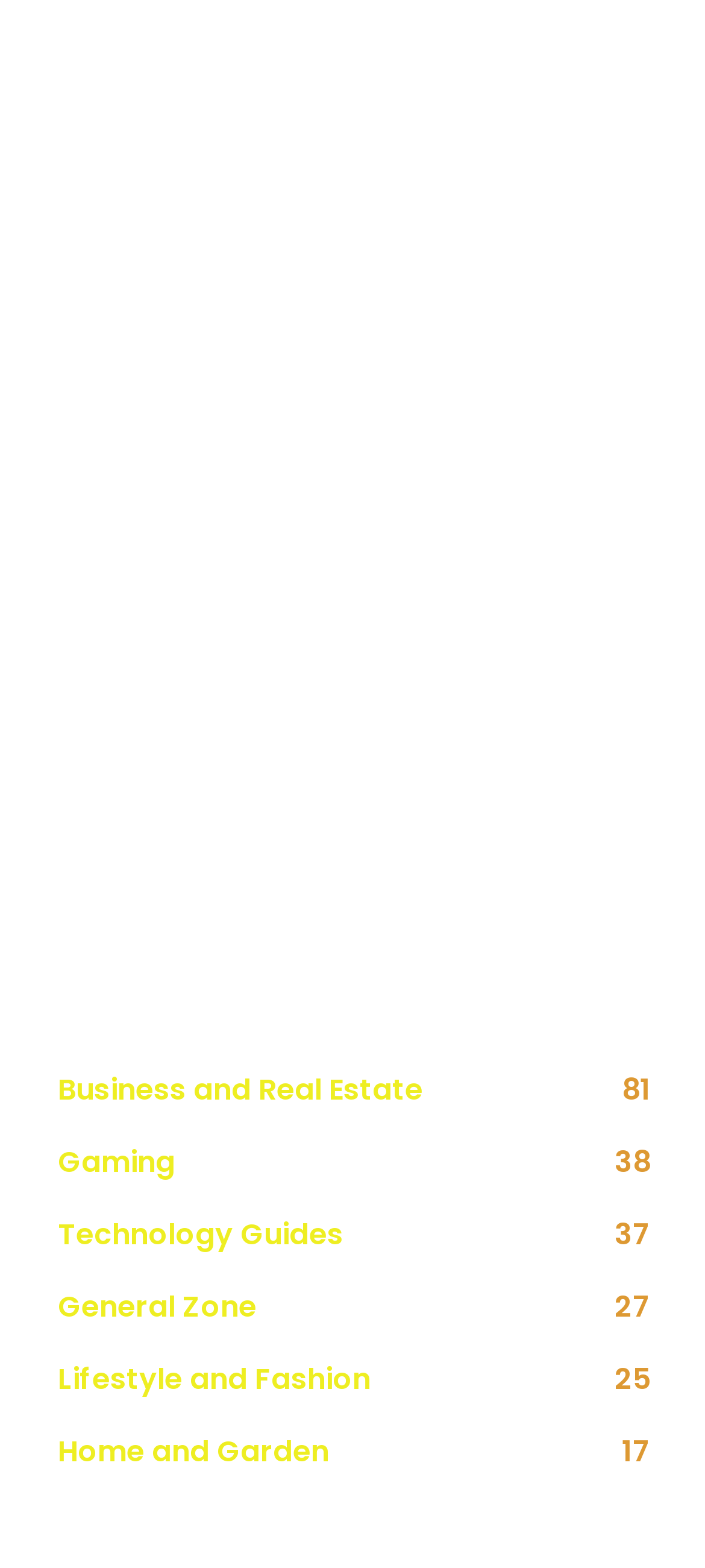What is the category with the most articles?
Please provide a single word or phrase based on the screenshot.

Business and Real Estate